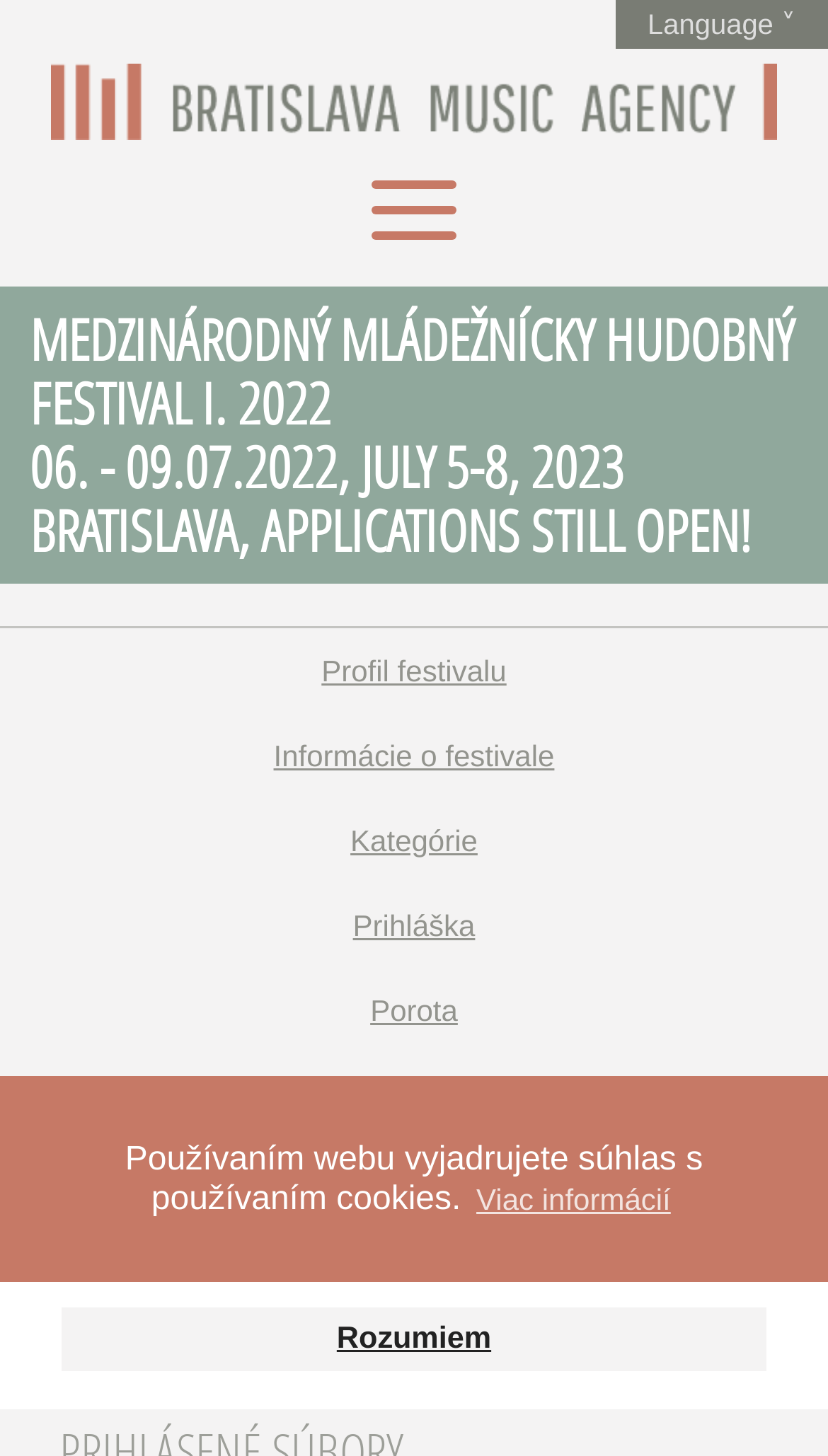Can you find the bounding box coordinates for the element that needs to be clicked to execute this instruction: "Check the DMCA.com Protection Status"? The coordinates should be given as four float numbers between 0 and 1, i.e., [left, top, right, bottom].

None